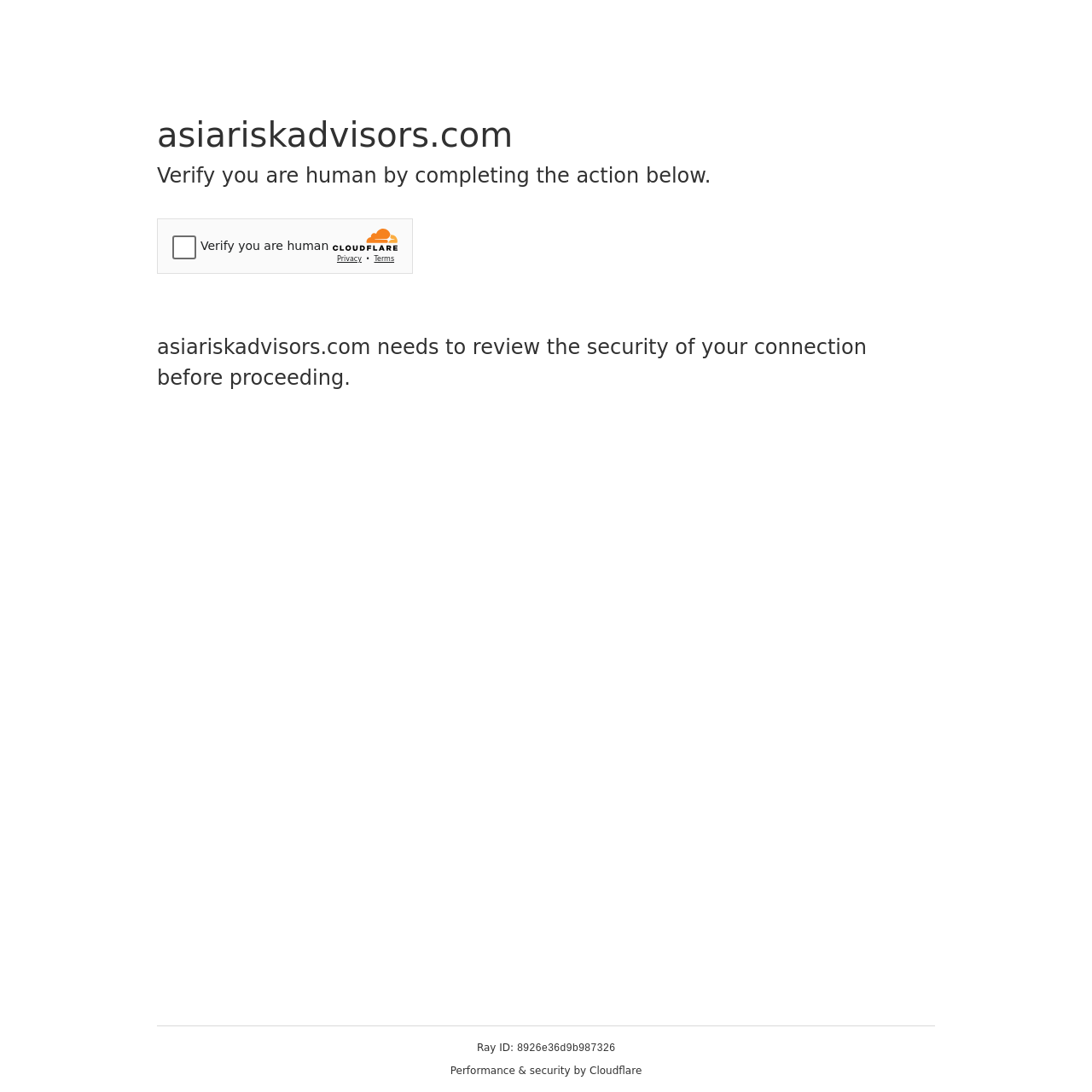What is the ID of the Ray?
Give a comprehensive and detailed explanation for the question.

I found the Ray ID by looking at the static text element that says 'Ray ID:' and the adjacent static text element that contains the ID '8926e36d9b987326'.